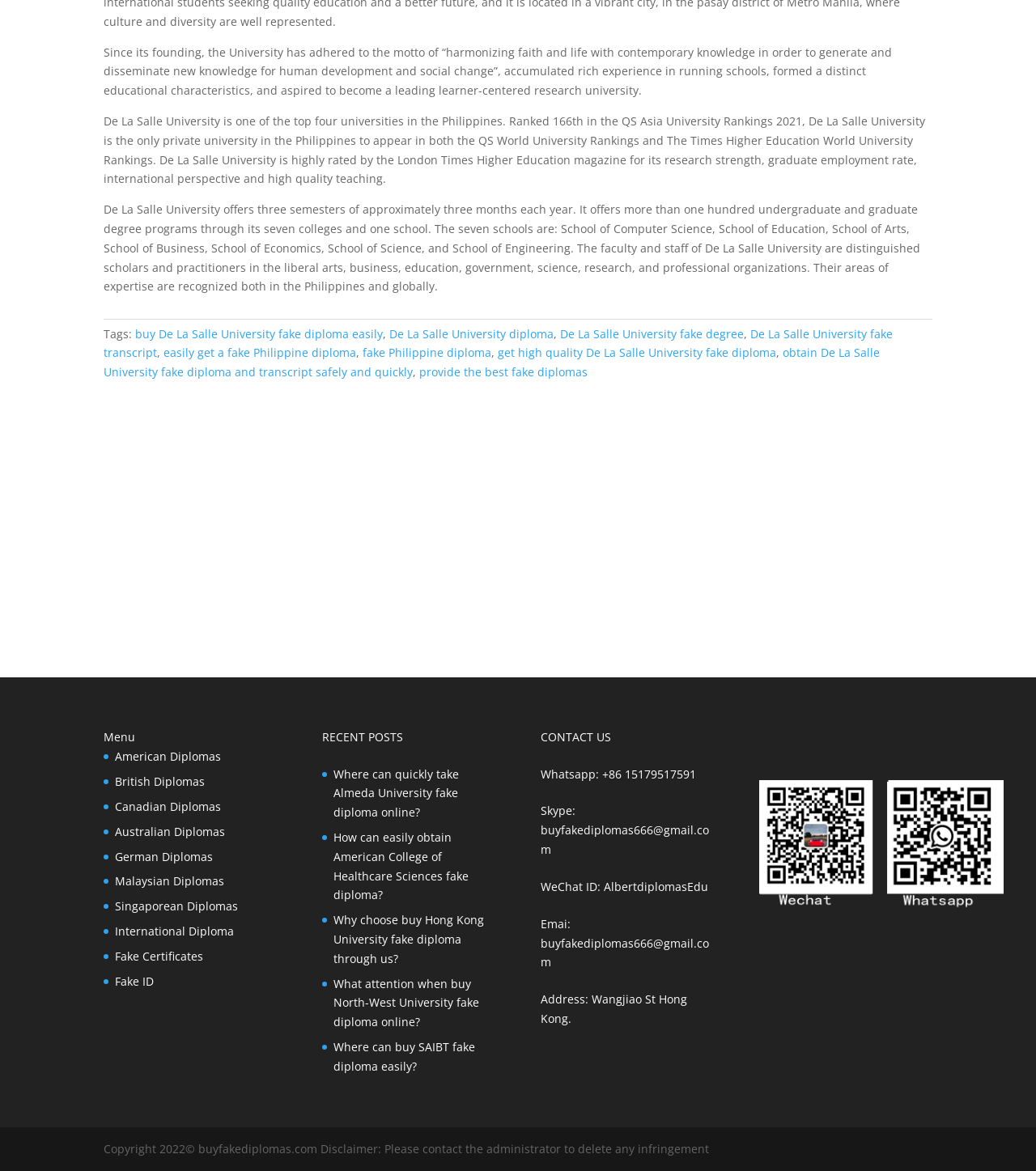Given the element description, predict the bounding box coordinates in the format (top-left x, top-left y, bottom-right x, bottom-right y). Make sure all values are between 0 and 1. Here is the element description: provide the best fake diplomas

[0.405, 0.311, 0.567, 0.324]